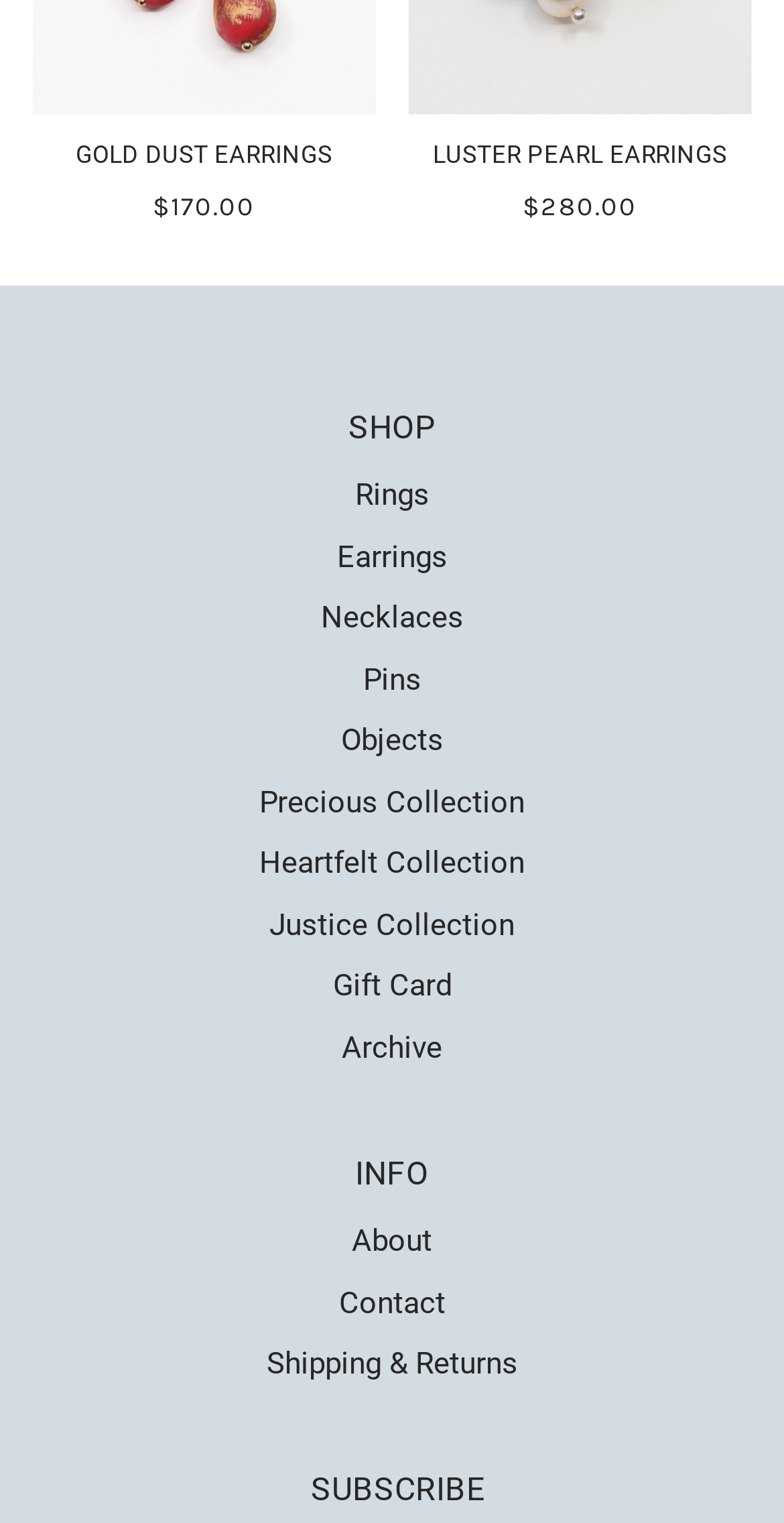What is the text at the bottom of the webpage?
Provide a thorough and detailed answer to the question.

The text at the bottom of the webpage can be found by looking at the StaticText element with the text 'SUBSCRIBE' which has the highest y-coordinate among all elements.